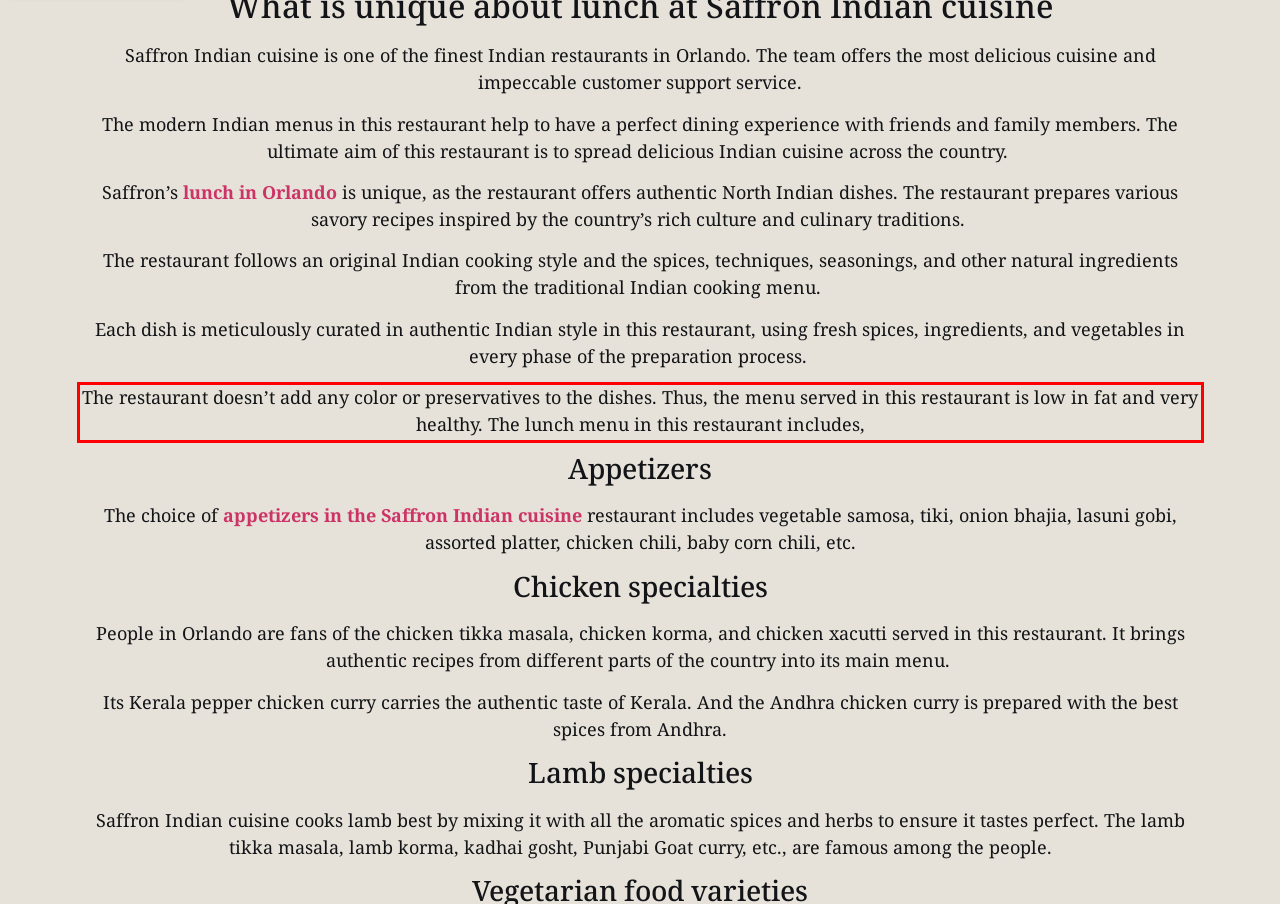Review the screenshot of the webpage and recognize the text inside the red rectangle bounding box. Provide the extracted text content.

The restaurant doesn’t add any color or preservatives to the dishes. Thus, the menu served in this restaurant is low in fat and very healthy. The lunch menu in this restaurant includes,